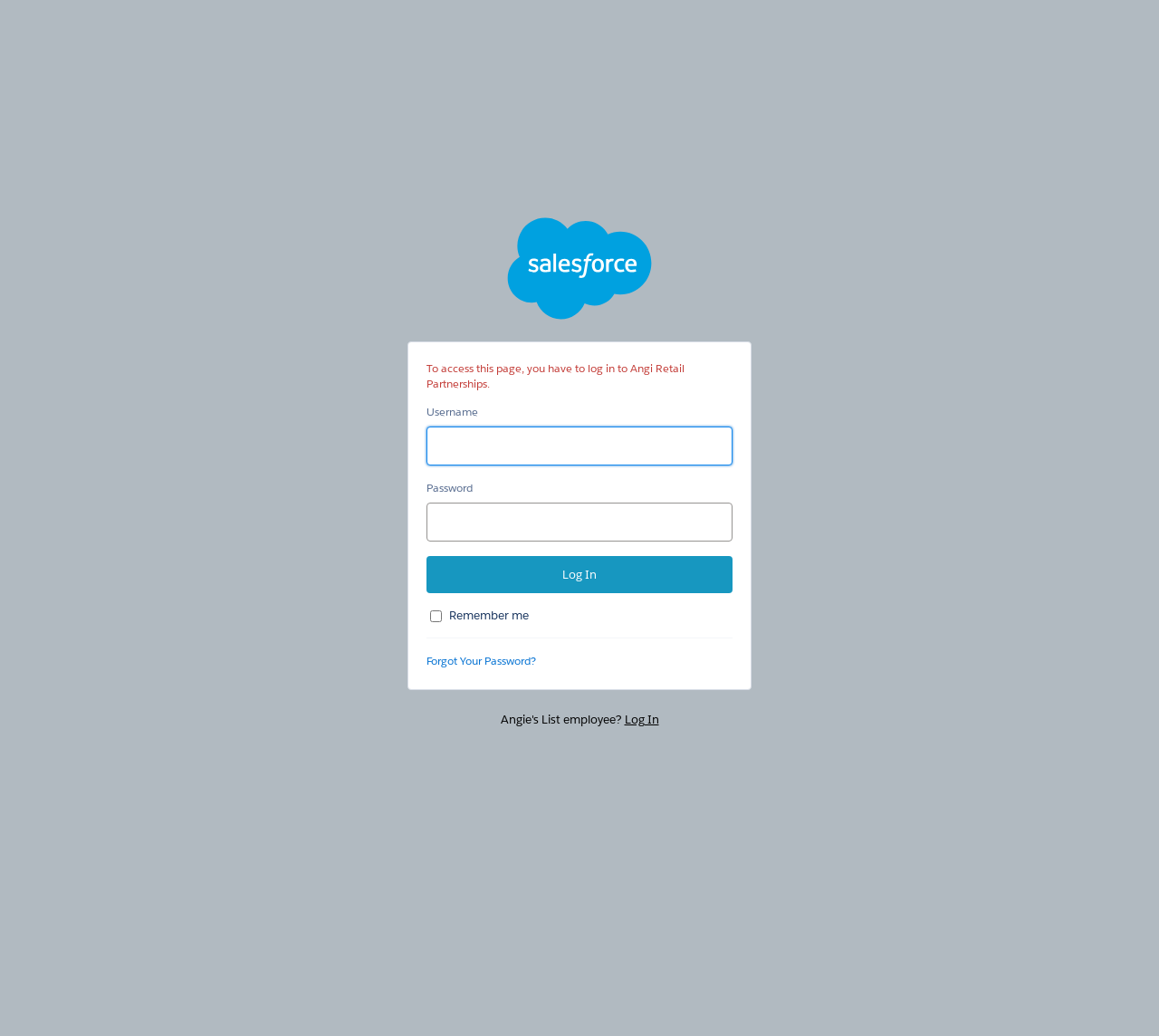Determine the bounding box coordinates for the HTML element described here: "1.888.824.5323".

None